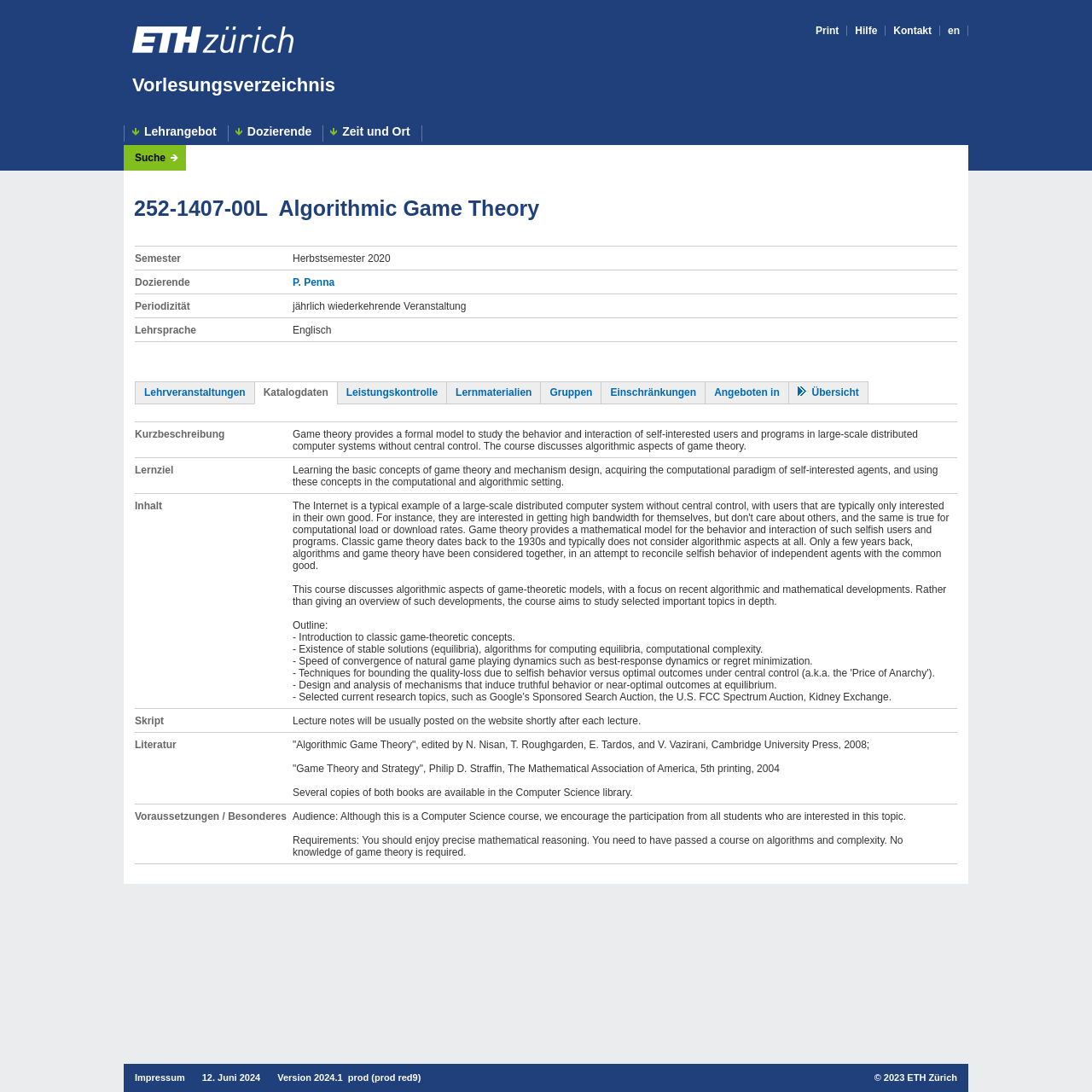Can you provide the bounding box coordinates for the element that should be clicked to implement the instruction: "Click on the 'ETH Homepage' link"?

[0.121, 0.024, 0.269, 0.051]